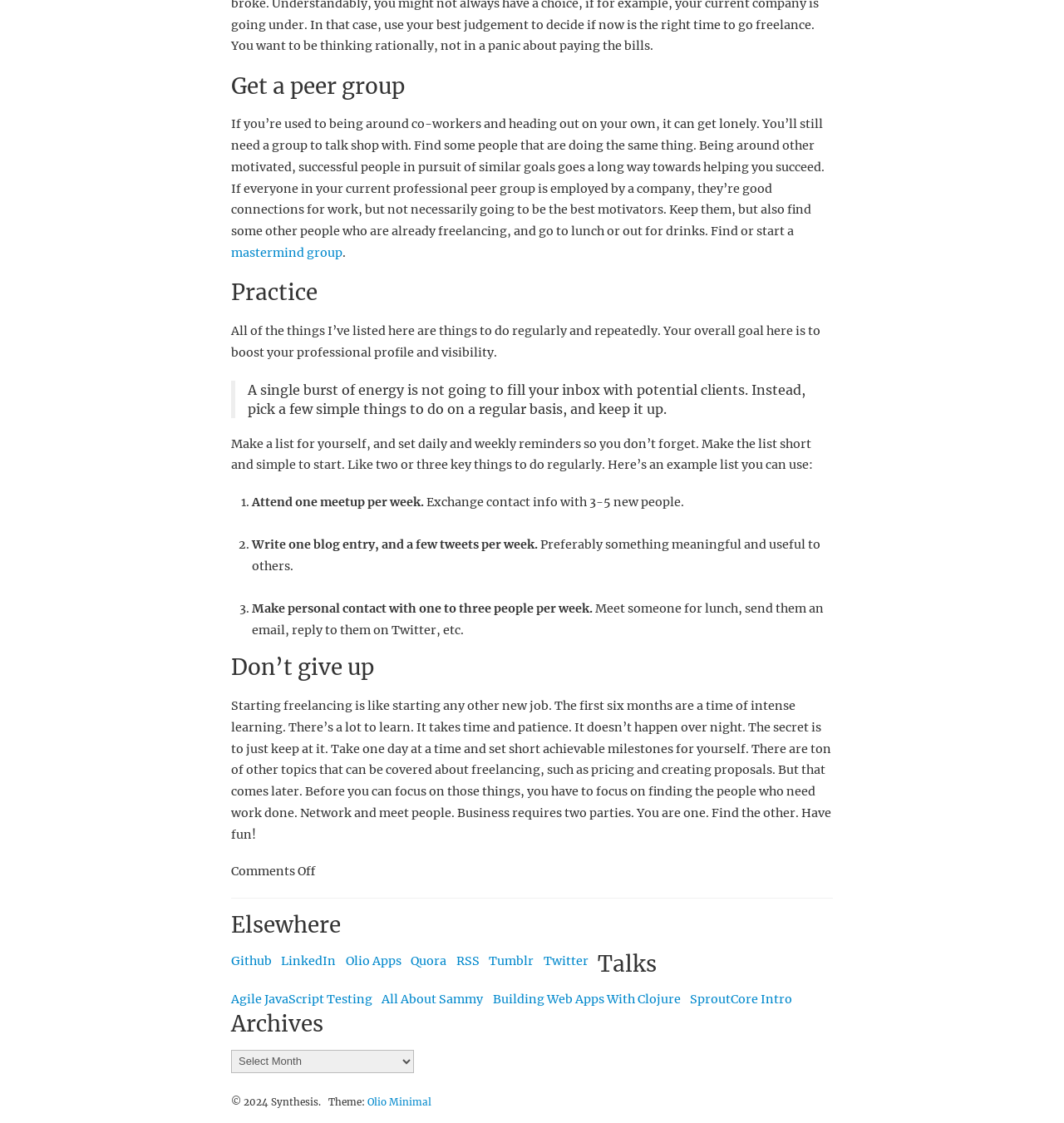Locate the bounding box coordinates of the element you need to click to accomplish the task described by this instruction: "Read the 'Getting Started with Freelance Web Development' article".

[0.217, 0.622, 0.781, 0.75]